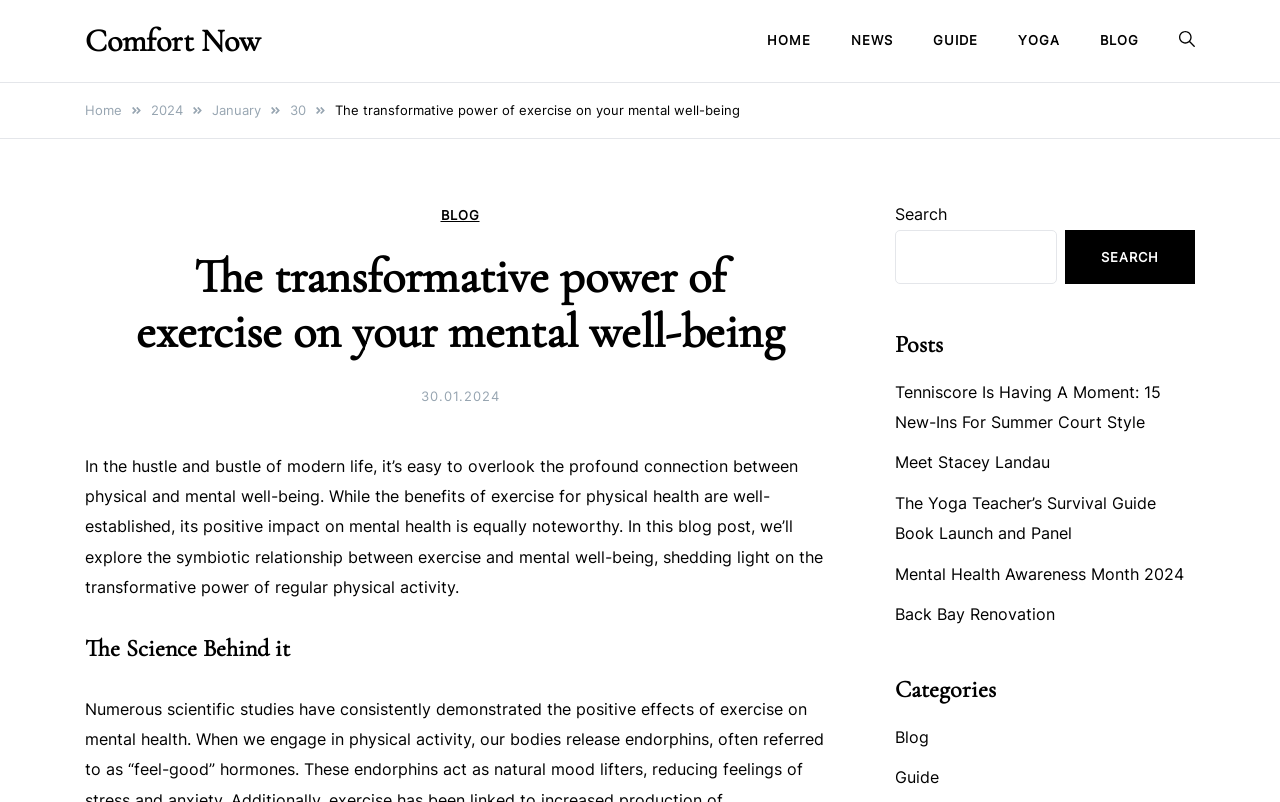Specify the bounding box coordinates of the region I need to click to perform the following instruction: "Check the 'Posts' section". The coordinates must be four float numbers in the range of 0 to 1, i.e., [left, top, right, bottom].

[0.699, 0.411, 0.934, 0.45]